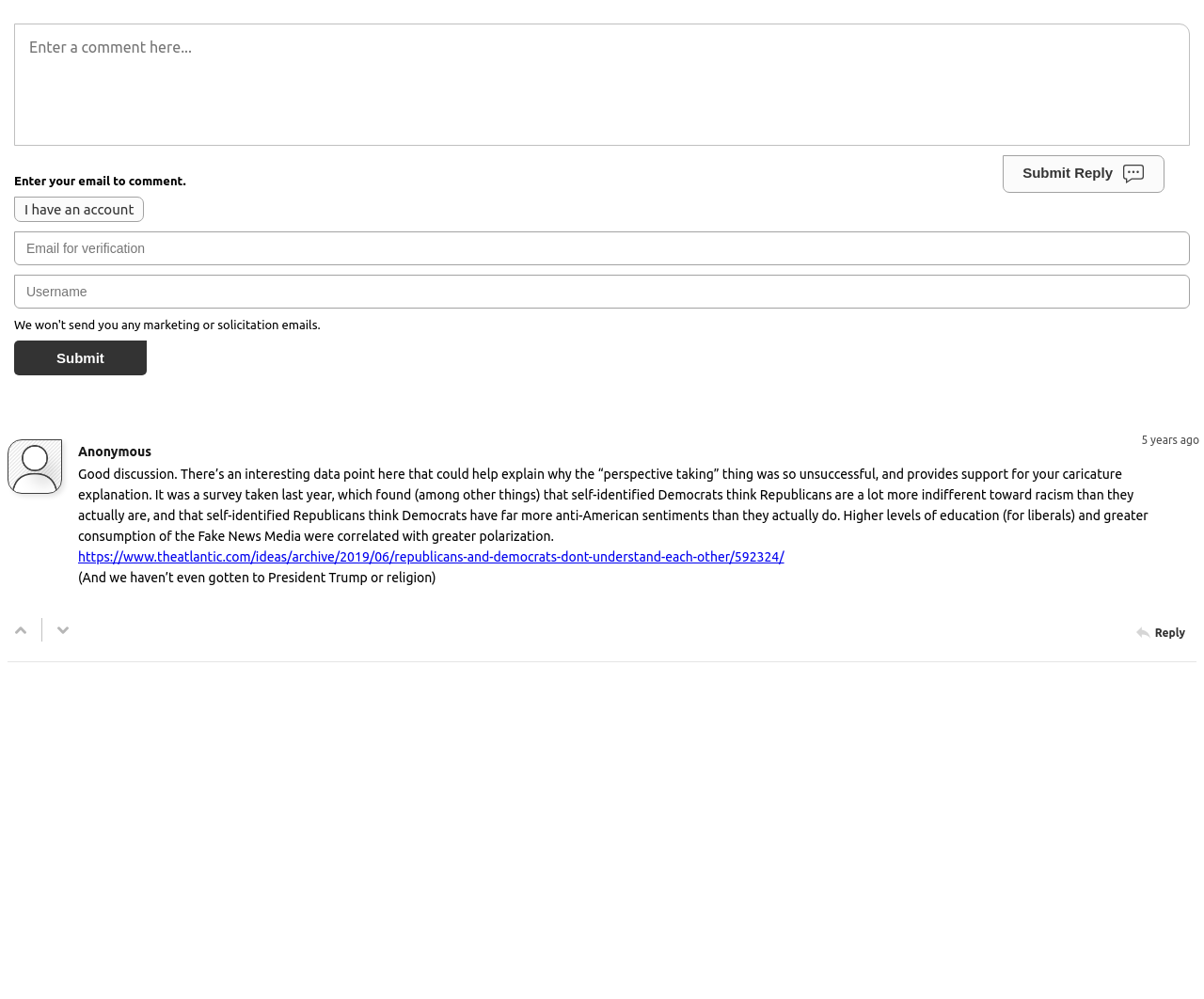Could you determine the bounding box coordinates of the clickable element to complete the instruction: "Reply to the comment"? Provide the coordinates as four float numbers between 0 and 1, i.e., [left, top, right, bottom].

[0.933, 0.62, 0.992, 0.65]